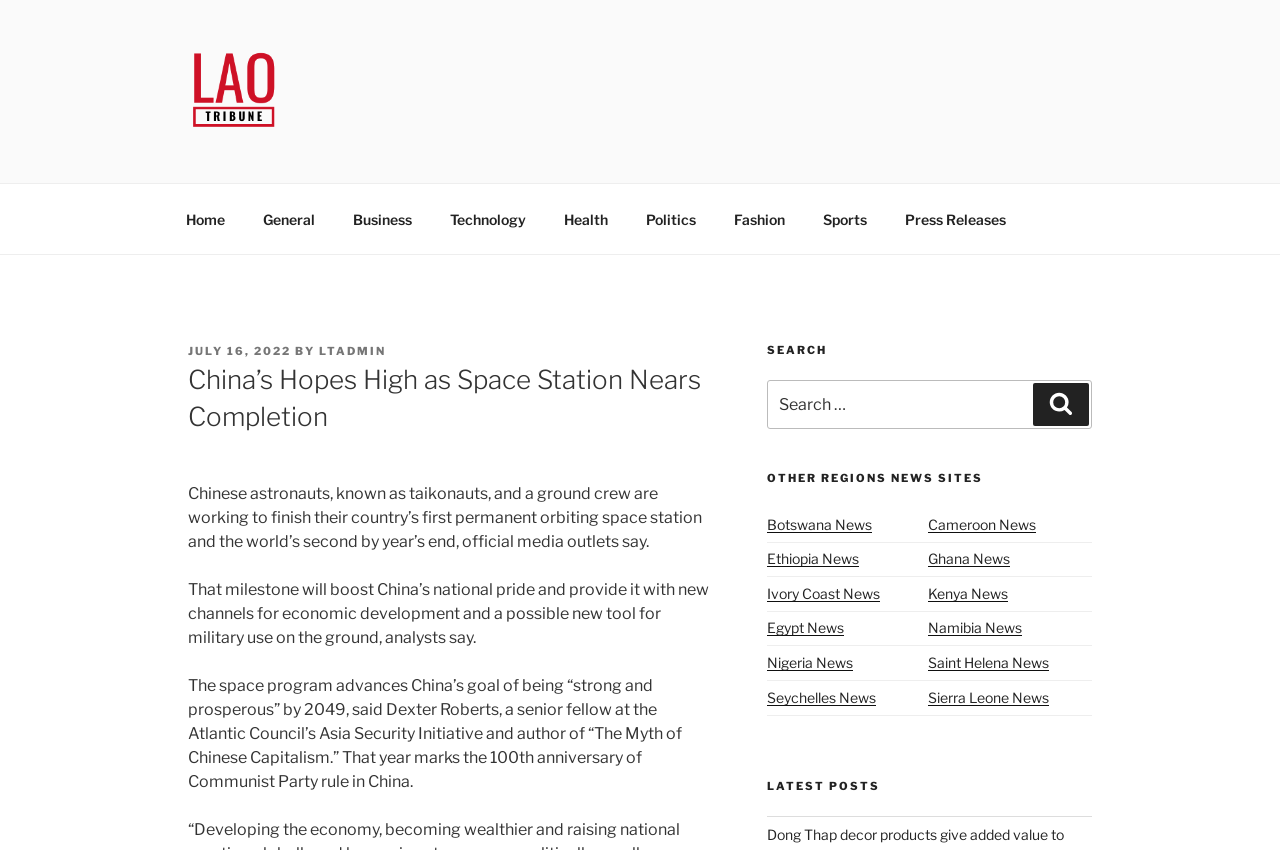Locate the bounding box coordinates of the element that should be clicked to fulfill the instruction: "Click on the Home link".

[0.131, 0.229, 0.189, 0.286]